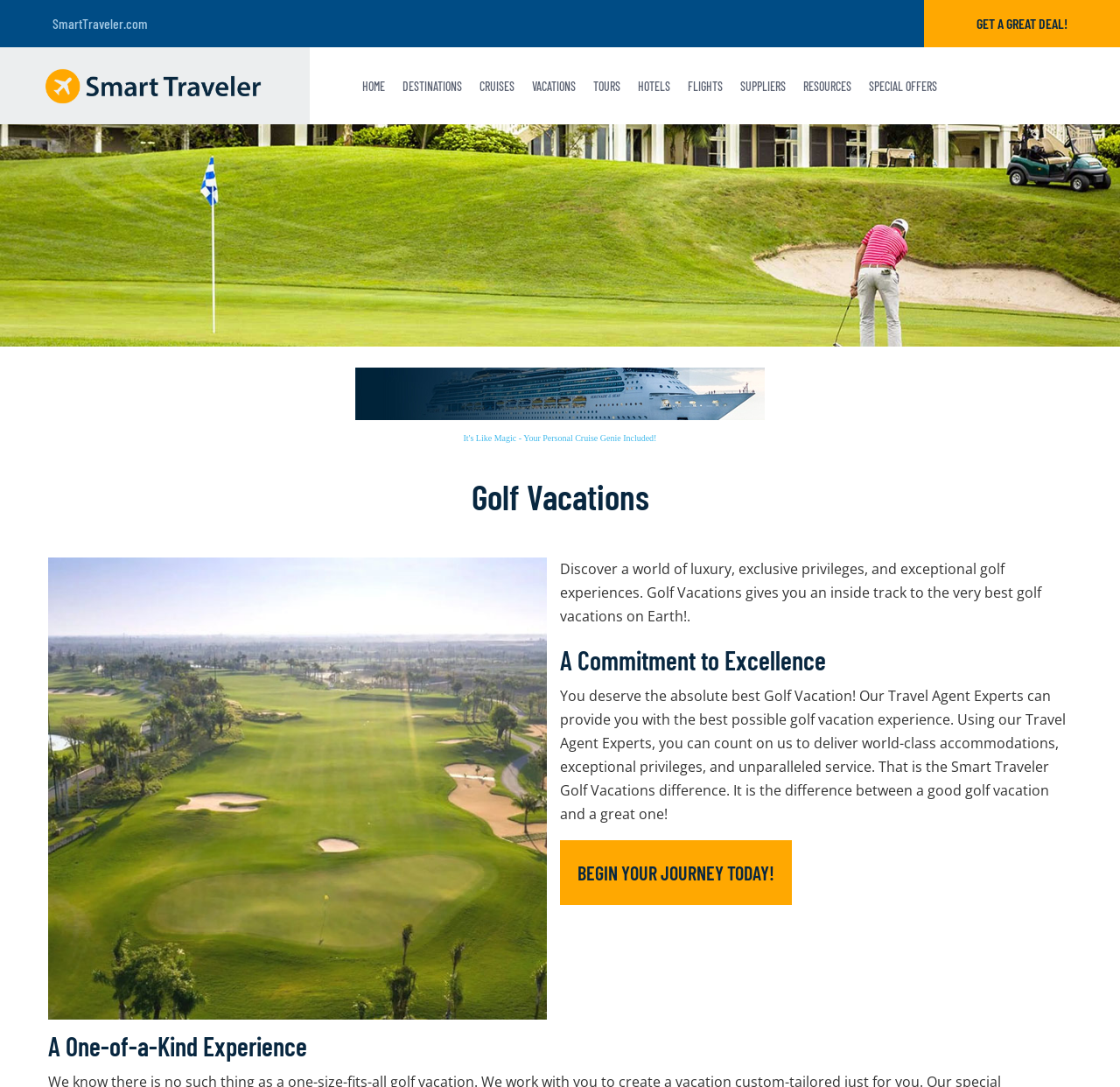Locate the bounding box coordinates of the clickable region to complete the following instruction: "Explore 'DESTINATIONS'."

[0.359, 0.073, 0.412, 0.086]